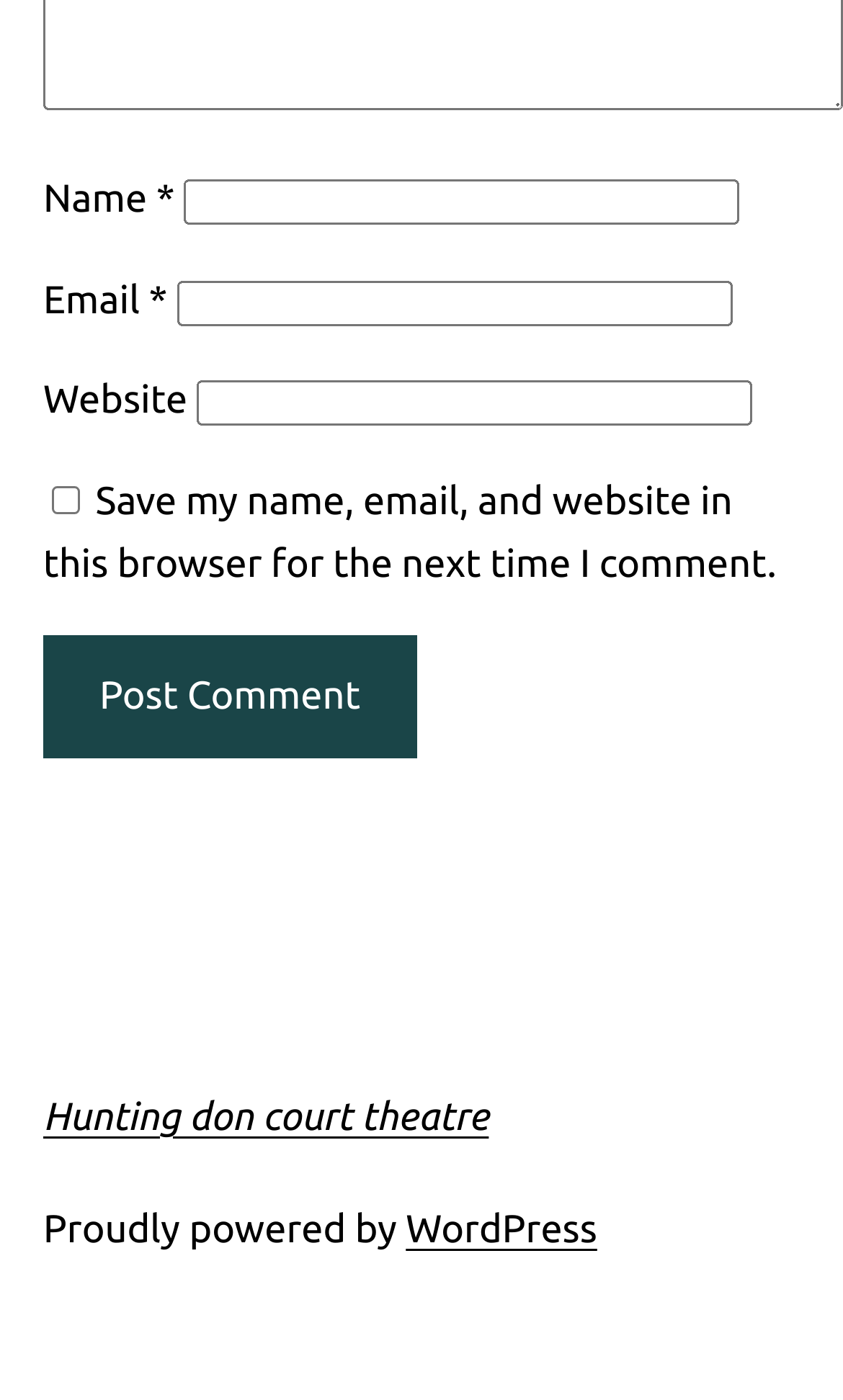Is the website text box required?
Refer to the image and give a detailed answer to the query.

The website text box has a 'required' attribute set to True, indicating that it is a required field.